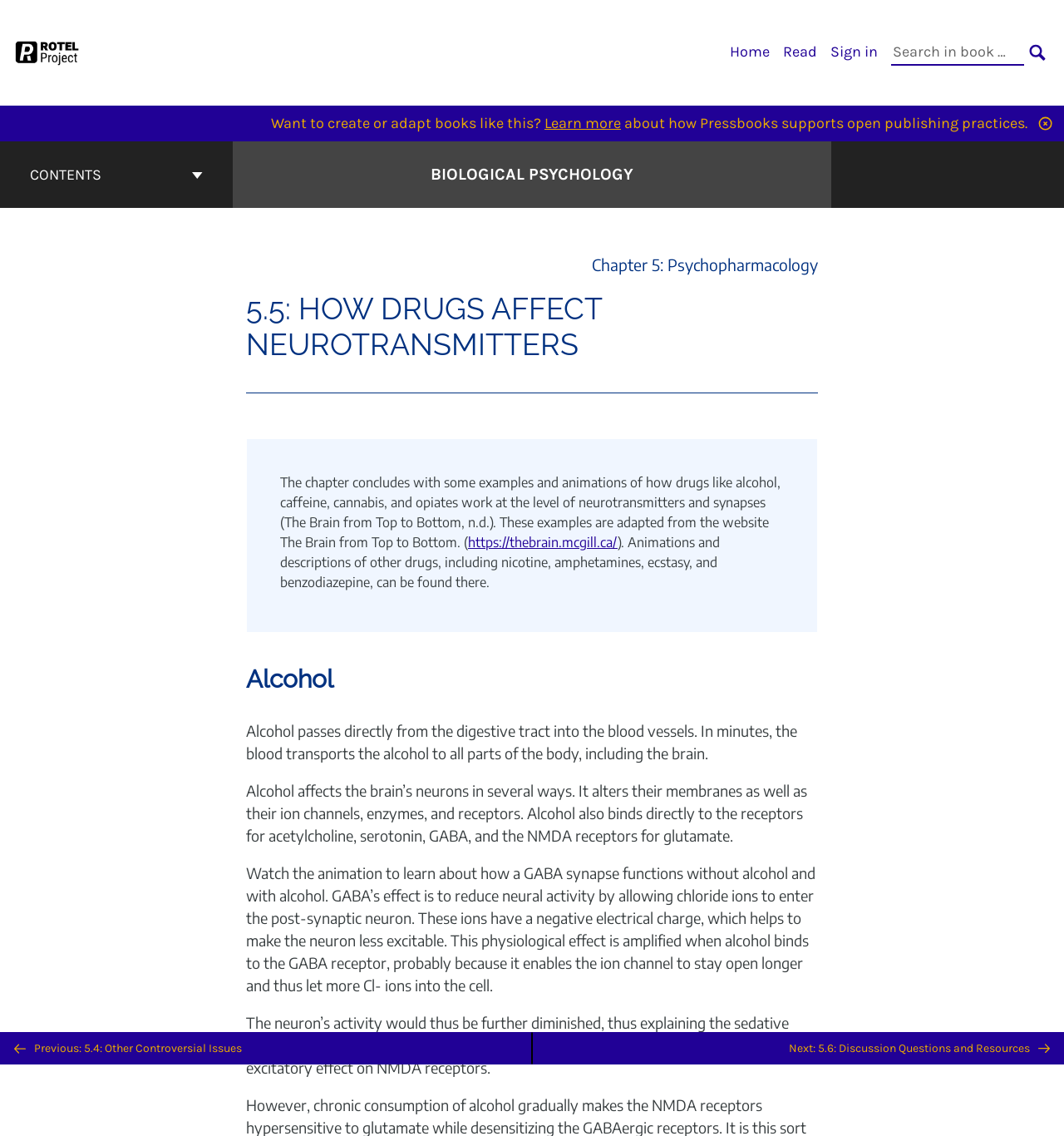Identify the bounding box coordinates of the clickable region necessary to fulfill the following instruction: "Learn more about Pressbooks". The bounding box coordinates should be four float numbers between 0 and 1, i.e., [left, top, right, bottom].

[0.512, 0.1, 0.584, 0.116]